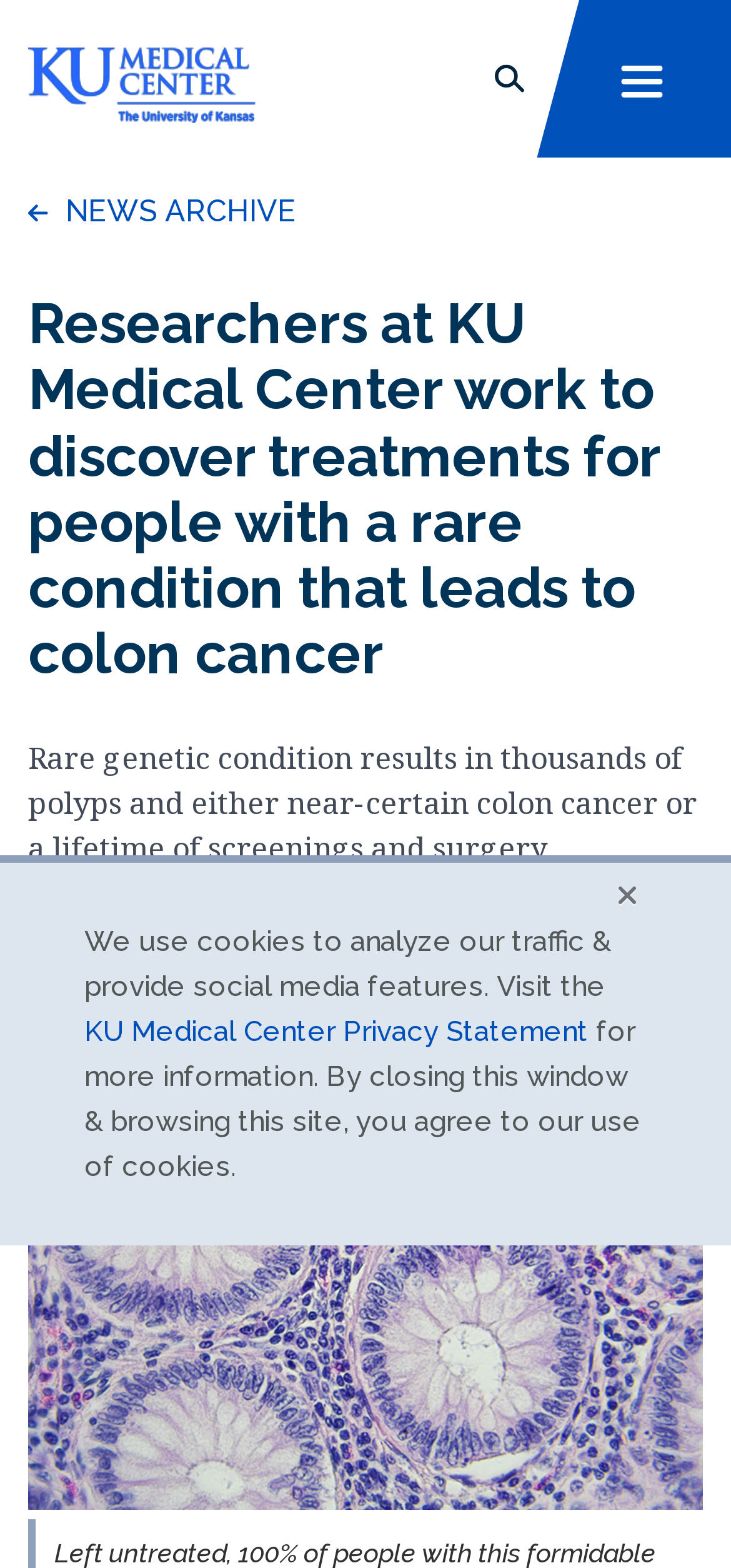Please find the bounding box coordinates of the element's region to be clicked to carry out this instruction: "Visit the University of Kansas Health System".

[0.118, 0.212, 0.877, 0.231]